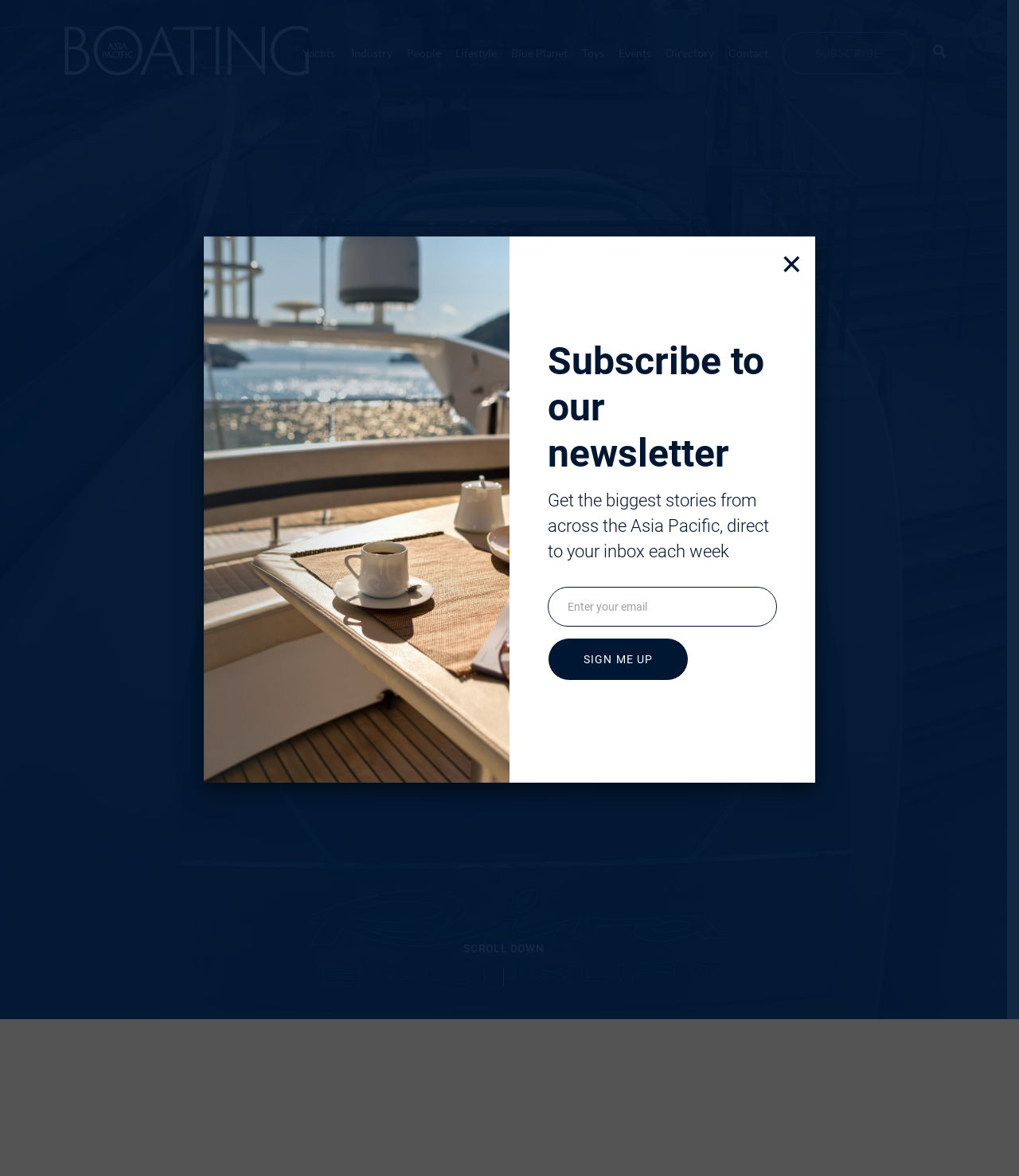Please specify the bounding box coordinates for the clickable region that will help you carry out the instruction: "Click on the 'Close' button".

[0.762, 0.201, 0.8, 0.239]